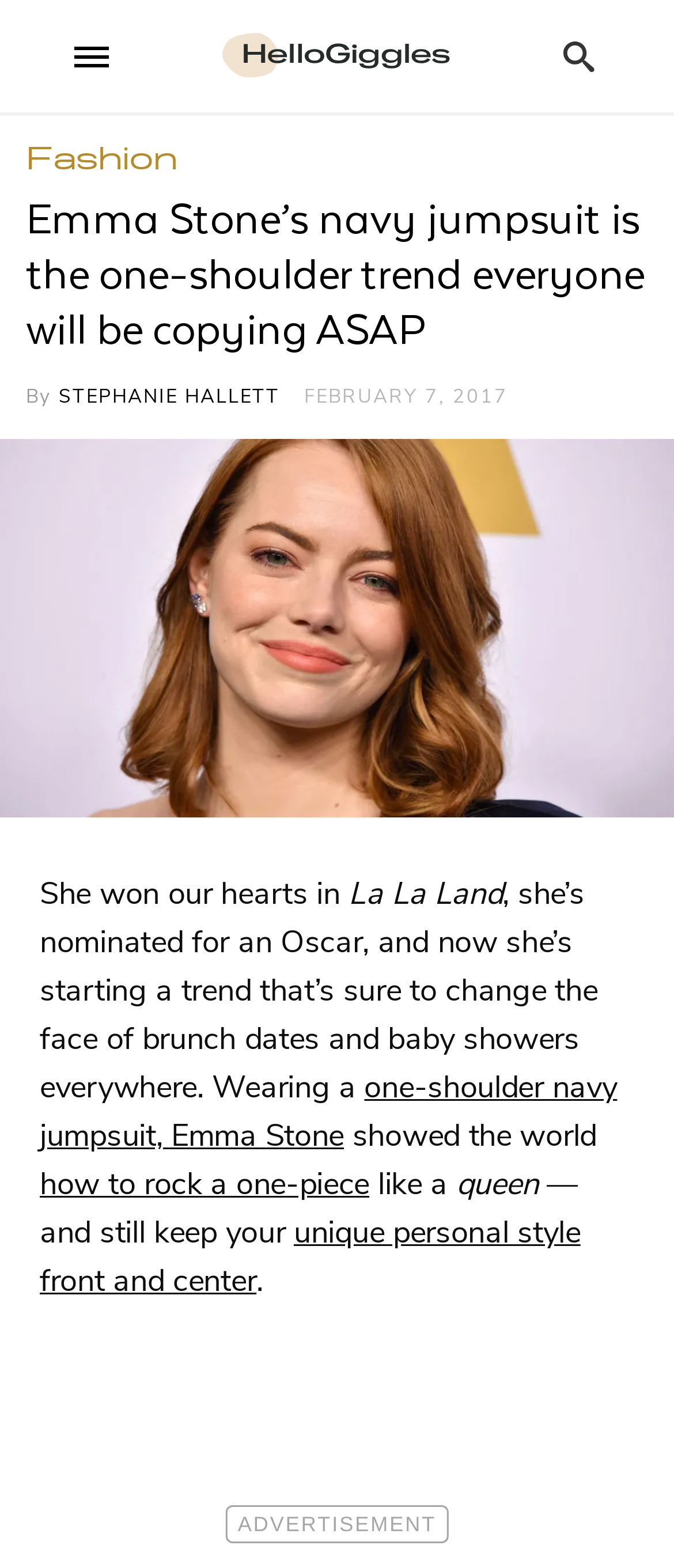Who wrote the article?
Answer the question with a detailed explanation, including all necessary information.

The author of the article is identified as STEPHANIE HALLETT, whose name is linked and appears below the title of the article.